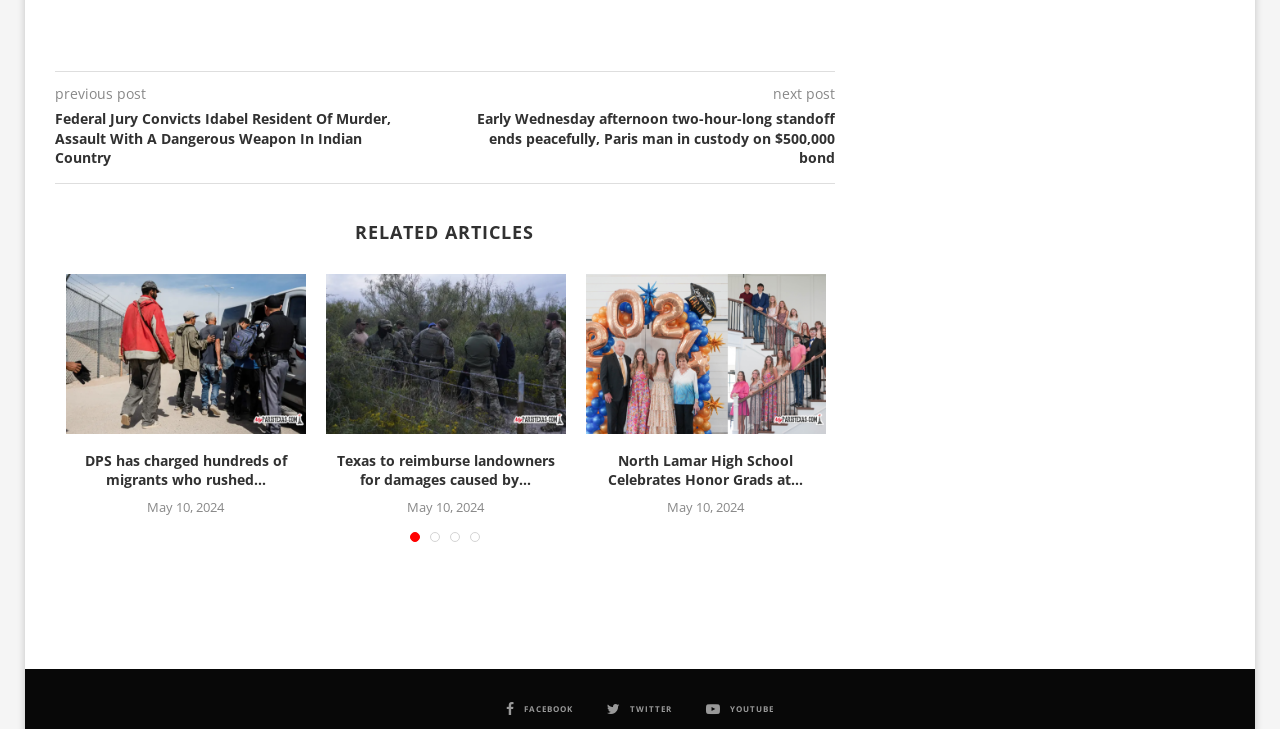Could you locate the bounding box coordinates for the section that should be clicked to accomplish this task: "Read the article about Federal Jury Convicts Idabel Resident Of Murder".

[0.043, 0.149, 0.348, 0.23]